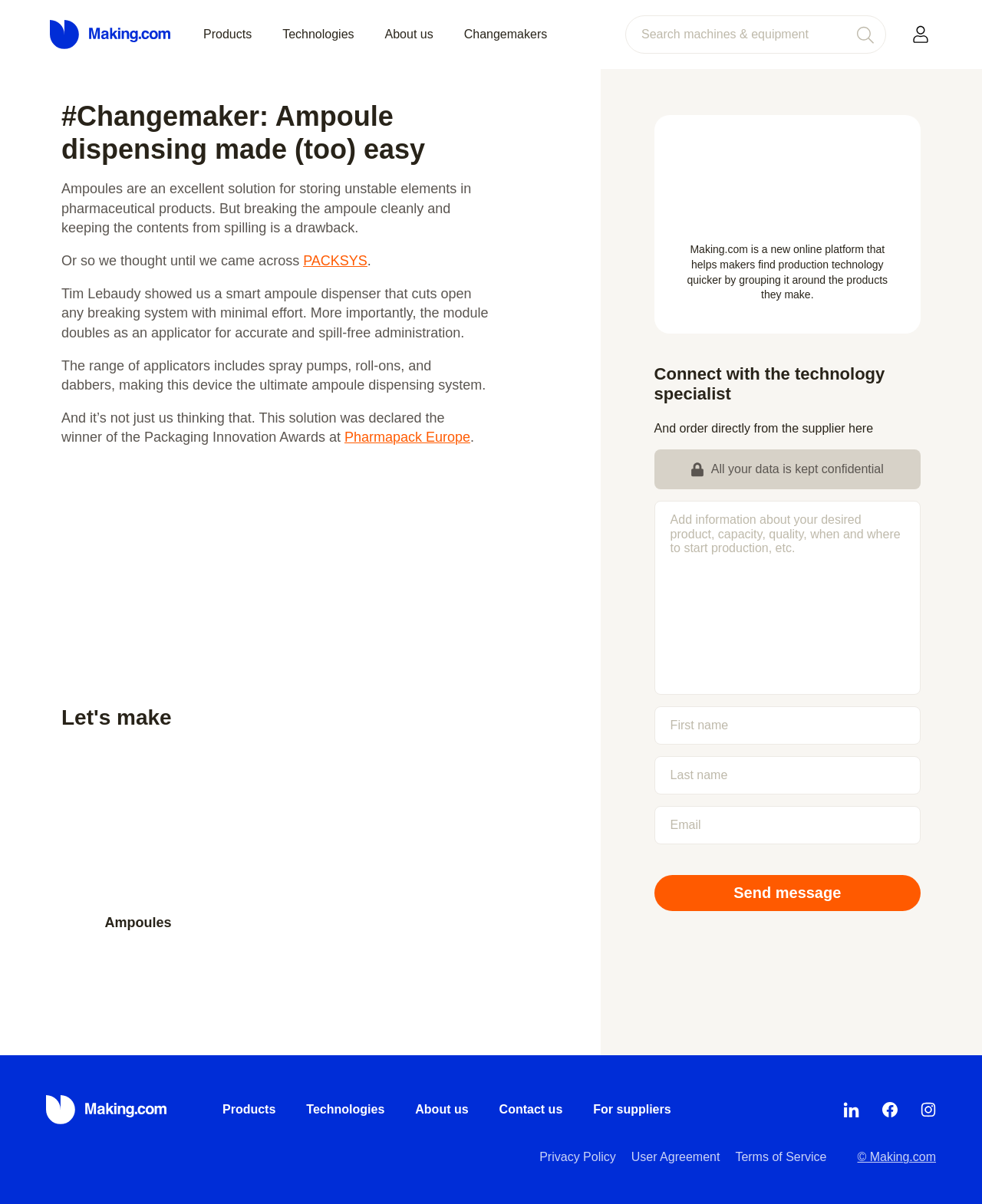What is the name of the company that developed the smart ampoule dispenser?
Please use the visual content to give a single word or phrase answer.

PACKSYS